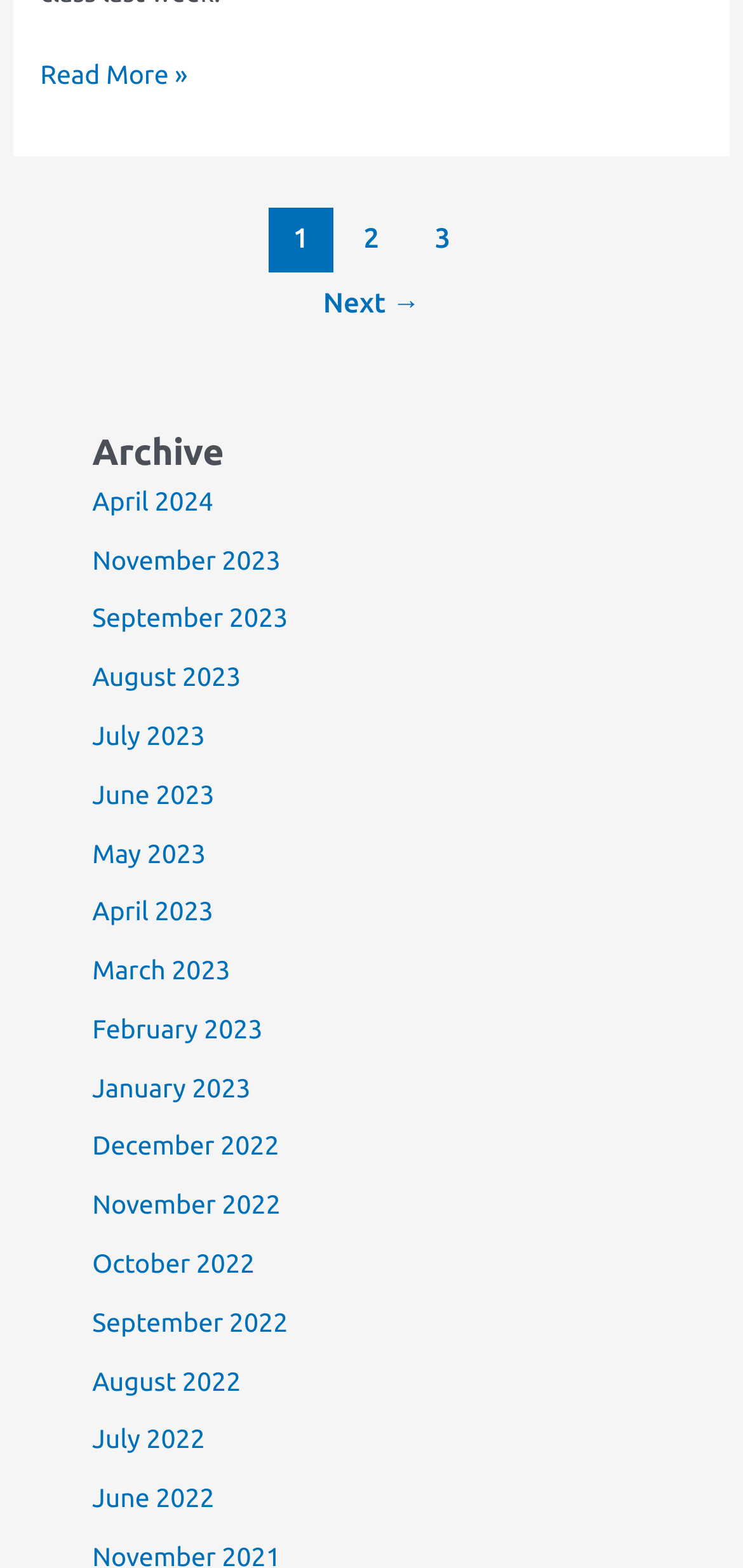Please indicate the bounding box coordinates for the clickable area to complete the following task: "Read more about butterflies". The coordinates should be specified as four float numbers between 0 and 1, i.e., [left, top, right, bottom].

[0.054, 0.034, 0.253, 0.061]